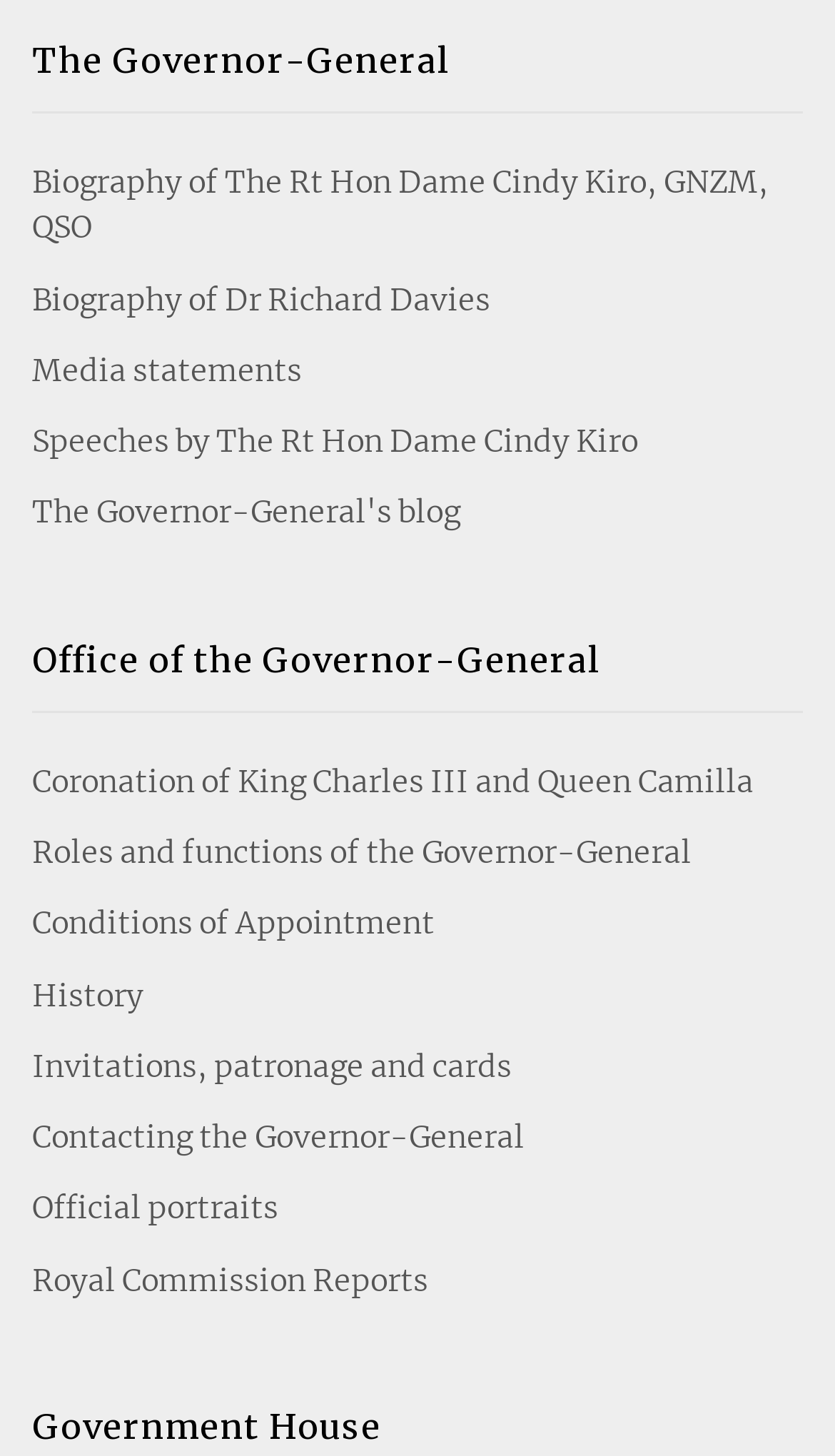Use one word or a short phrase to answer the question provided: 
What is the topic of the Royal Commission Reports?

Not specified